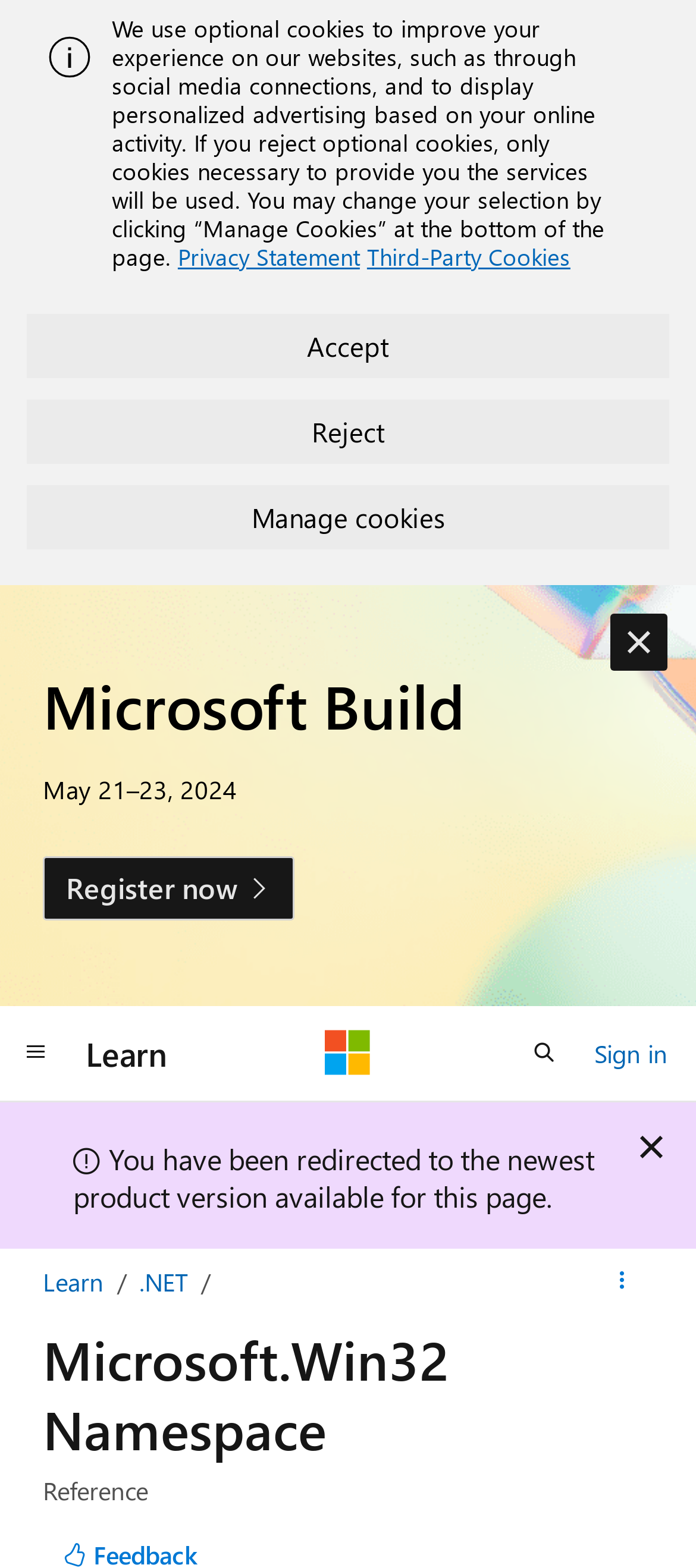Illustrate the webpage with a detailed description.

This webpage is about the Microsoft.Win32 Namespace, with a focus on providing information about two types of classes. 

At the top of the page, there is an alert section that spans almost the entire width, containing a brief message about cookies and privacy, along with three buttons: "Accept", "Reject", and "Manage cookies". Below this section, there is a heading "Microsoft Build" with a date "May 21–23, 2024" and a "Register now" link.

On the top-right corner, there is a button to dismiss the alert. The global navigation menu is located on the left side, with links to "Learn", "Microsoft", and a search button. On the right side, there is a "Sign in" link.

Further down, there is a message informing the user that they have been redirected to the newest product version available for this page. Below this message, there are links to "Learn" and ".NET". 

On the right side, there is a details section with a disclosure triangle that can be expanded to reveal more actions. The main content of the page starts with a heading "Microsoft. Win32 Namespace", followed by a "Reference" section.